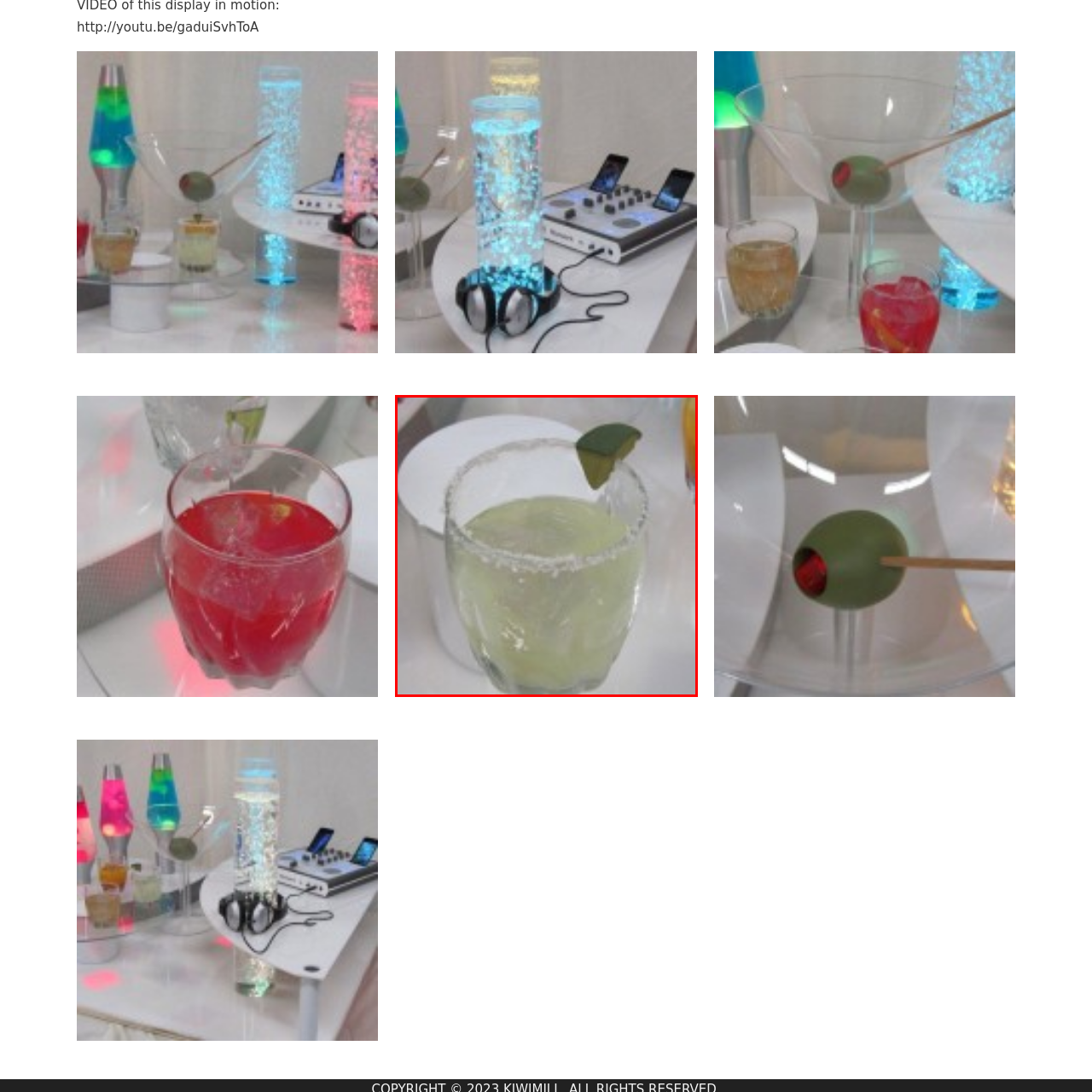Examine the image highlighted by the red boundary, What type of atmosphere is suggested in the background? Provide your answer in a single word or phrase.

Lively